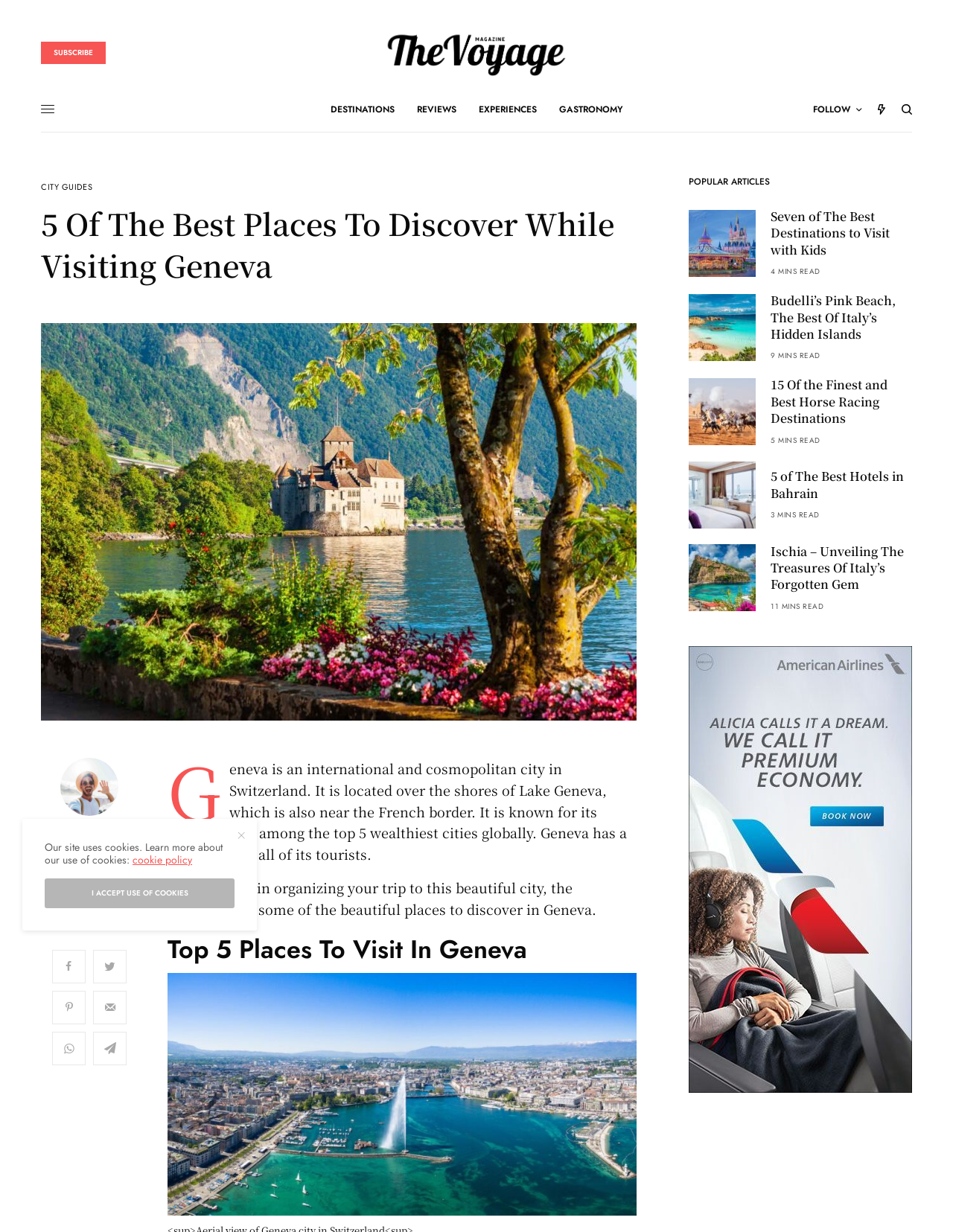Provide the bounding box coordinates for the area that should be clicked to complete the instruction: "Schedule a free consultation".

None